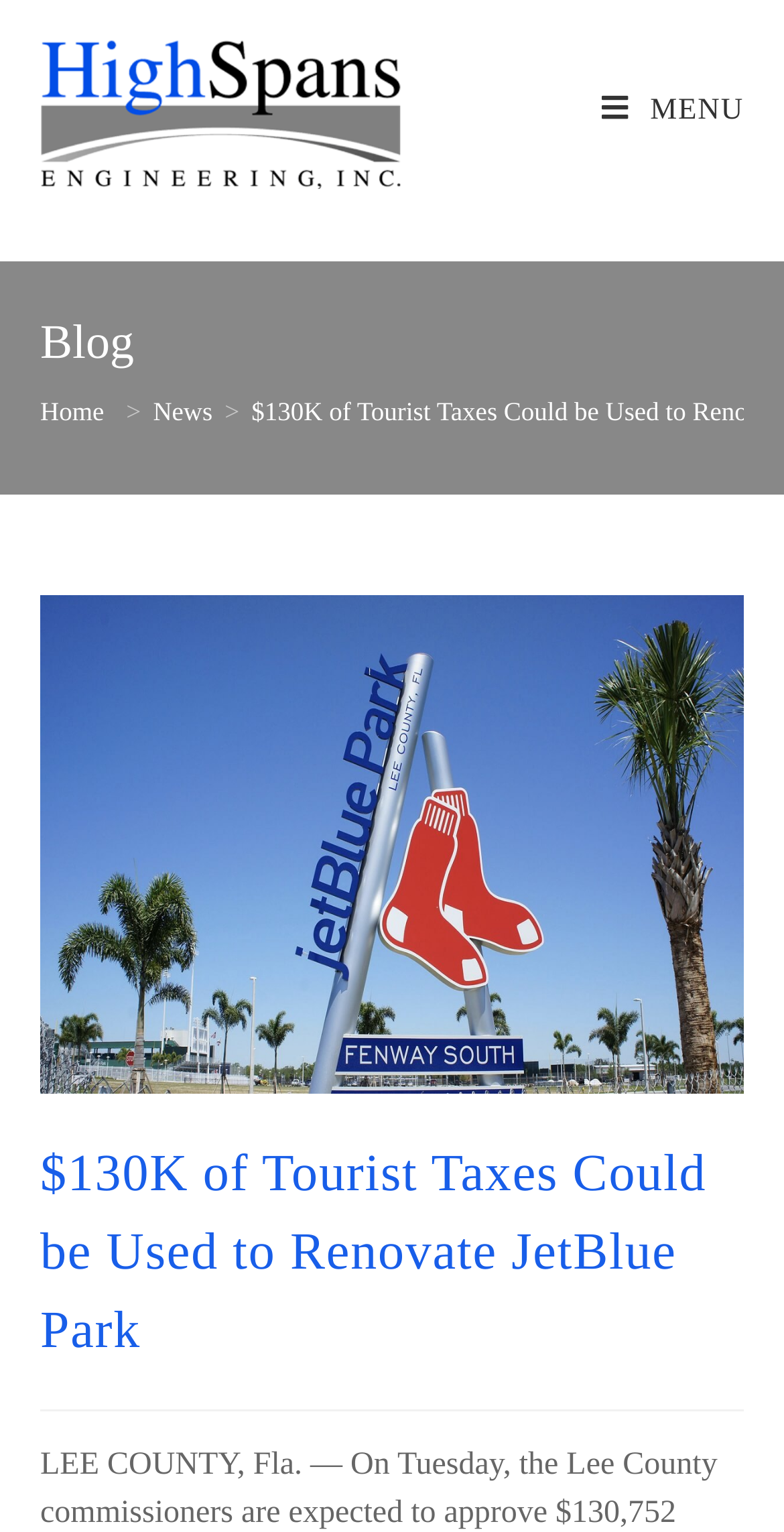Consider the image and give a detailed and elaborate answer to the question: 
How many links are in the breadcrumbs navigation?

There are two links in the breadcrumbs navigation, which are 'Home' and 'News', separated by a '>' static text element.